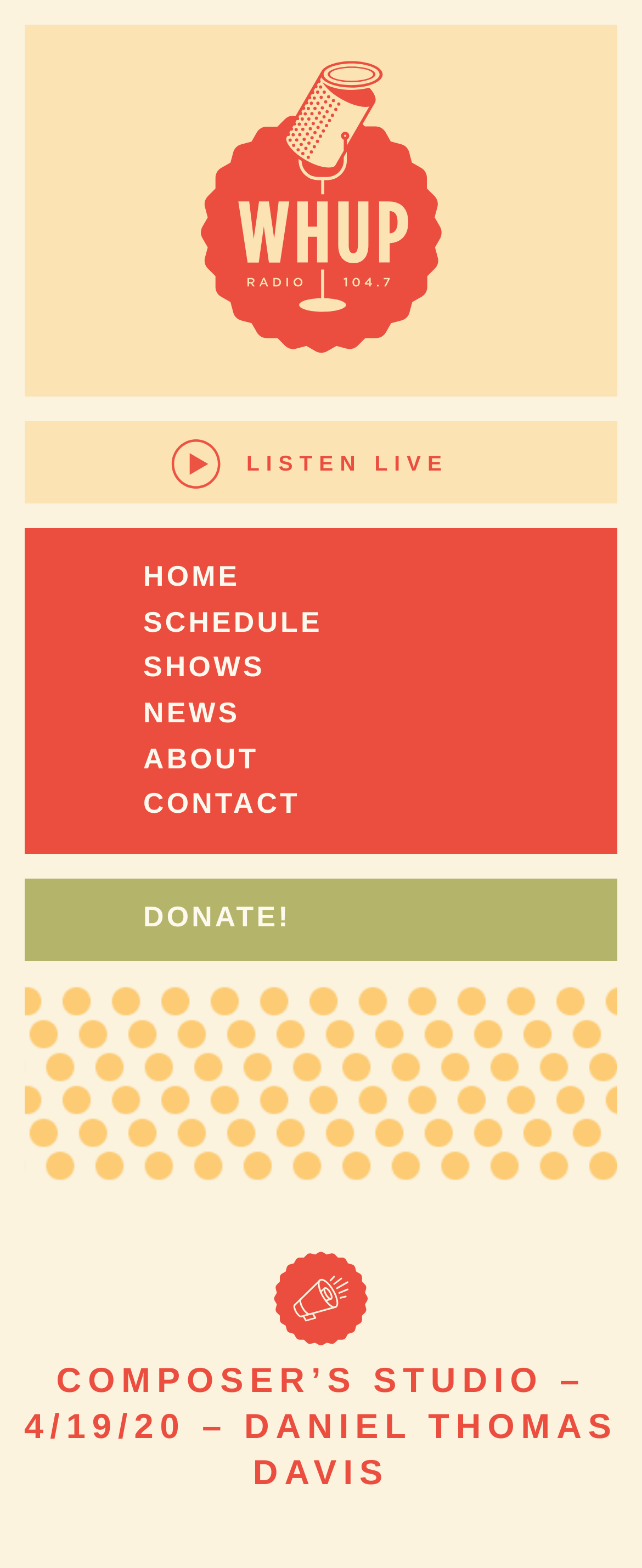Given the element description Listen Live, specify the bounding box coordinates of the corresponding UI element in the format (top-left x, top-left y, bottom-right x, bottom-right y). All values must be between 0 and 1.

[0.038, 0.269, 0.962, 0.321]